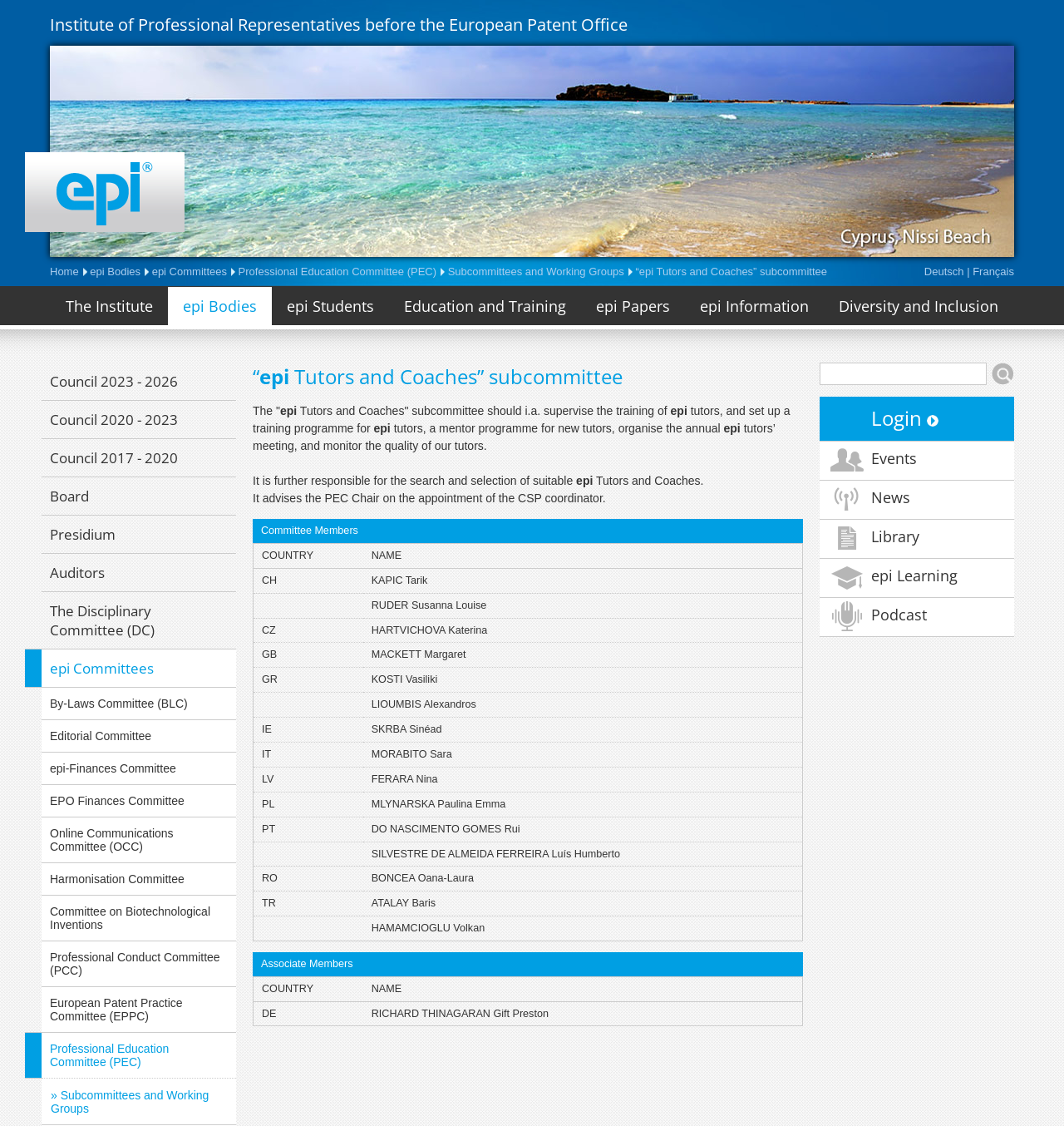Give a concise answer using only one word or phrase for this question:
What is the country of committee member KAPIC Tarik?

CH